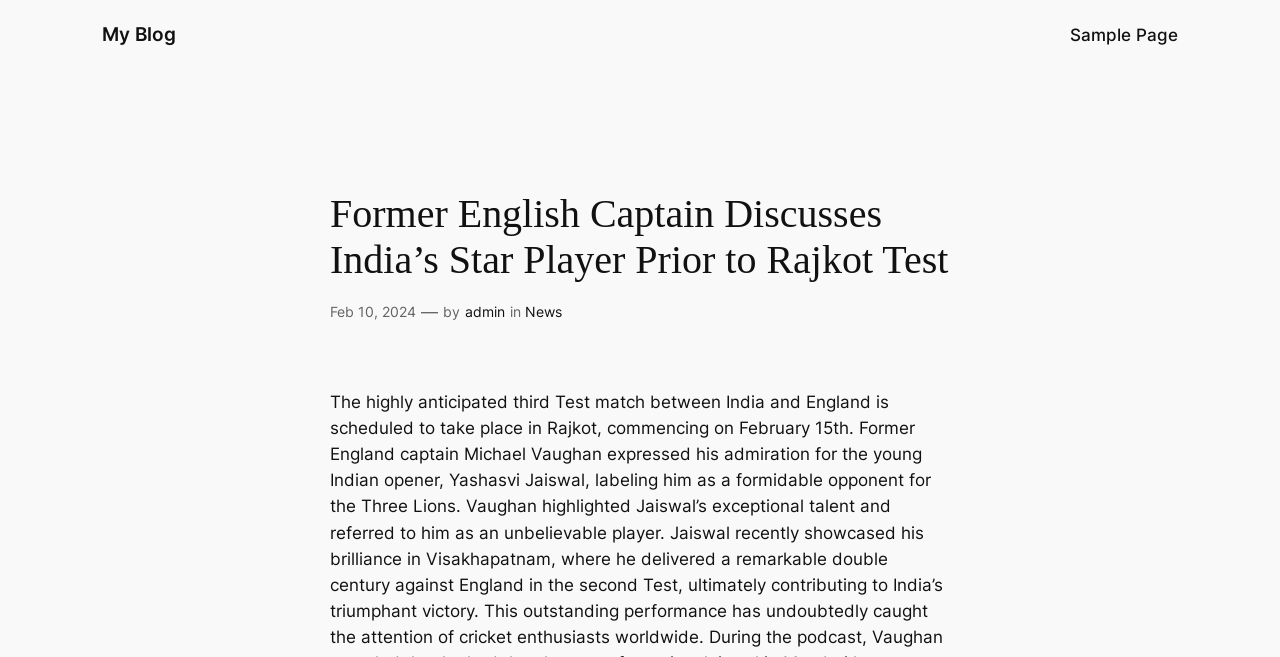Utilize the information from the image to answer the question in detail:
How many links are there in the top navigation bar?

I found the number of links in the top navigation bar by looking at the link elements at the top of the page. There are two links, 'My Blog' and 'Sample Page', with bounding boxes of [0.08, 0.033, 0.138, 0.07] and [0.836, 0.033, 0.92, 0.073] respectively.